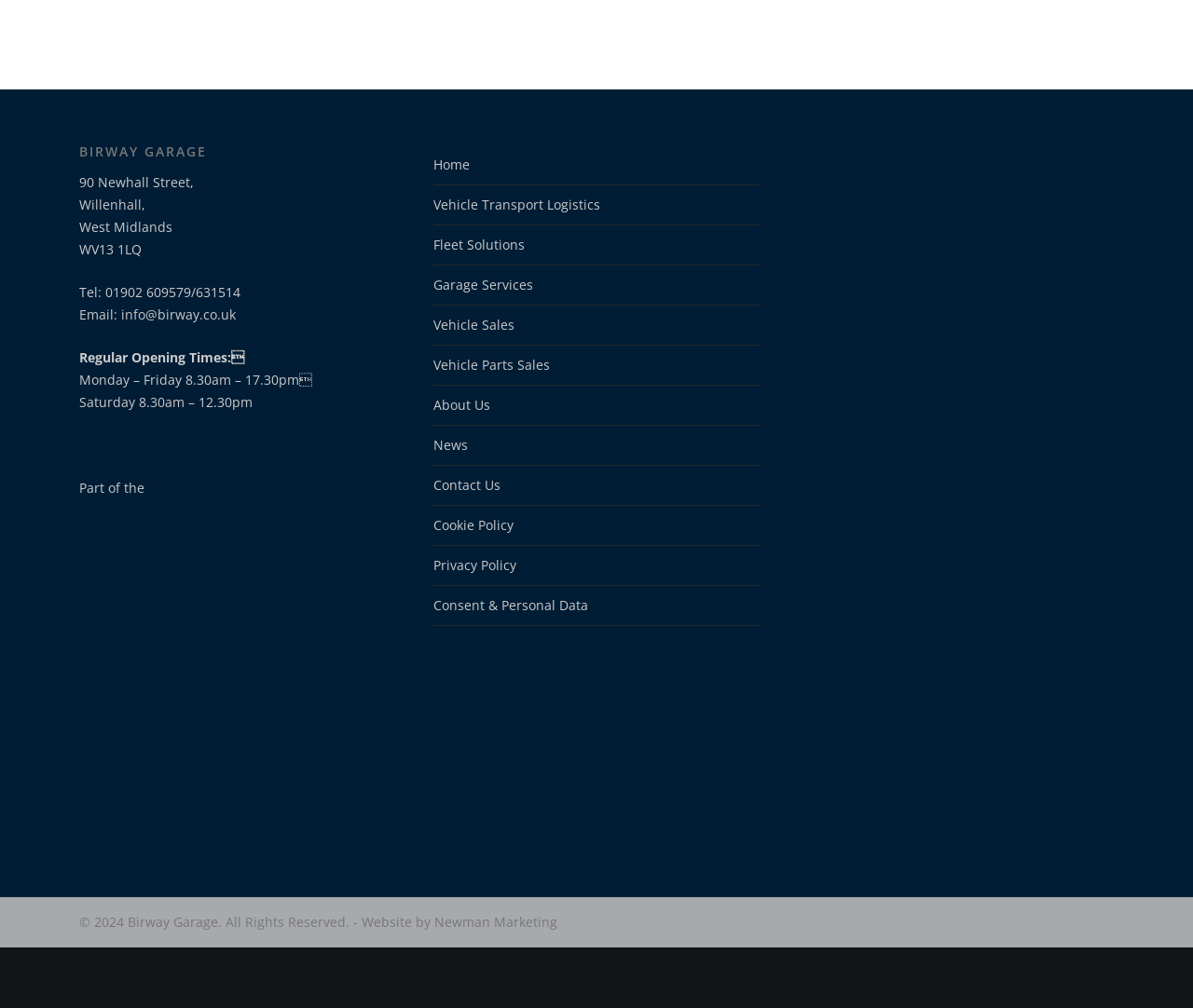Determine the bounding box coordinates of the area to click in order to meet this instruction: "Click the 'Home' link".

[0.363, 0.205, 0.637, 0.245]